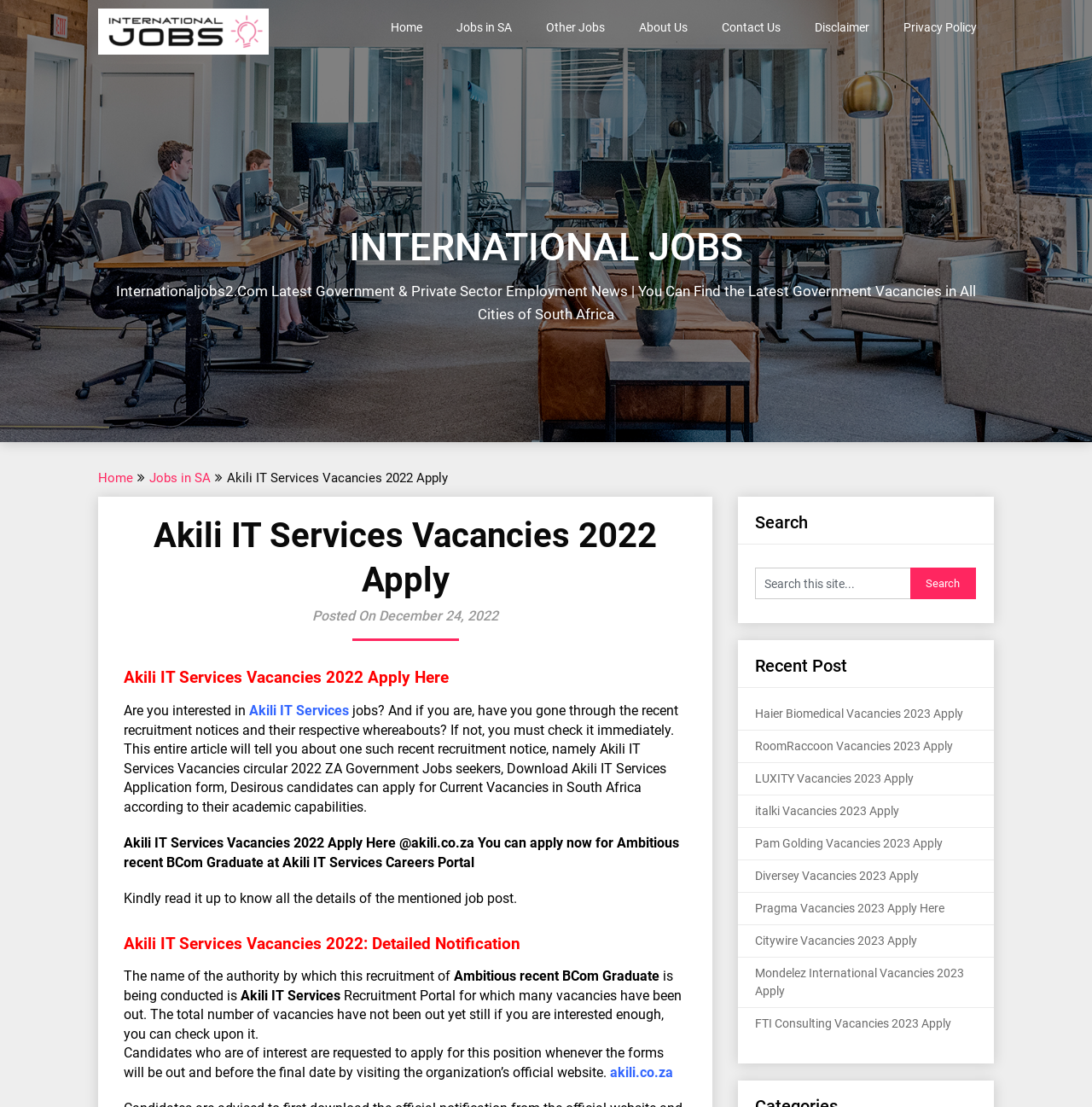Predict the bounding box for the UI component with the following description: "value="Search"".

[0.834, 0.513, 0.894, 0.542]